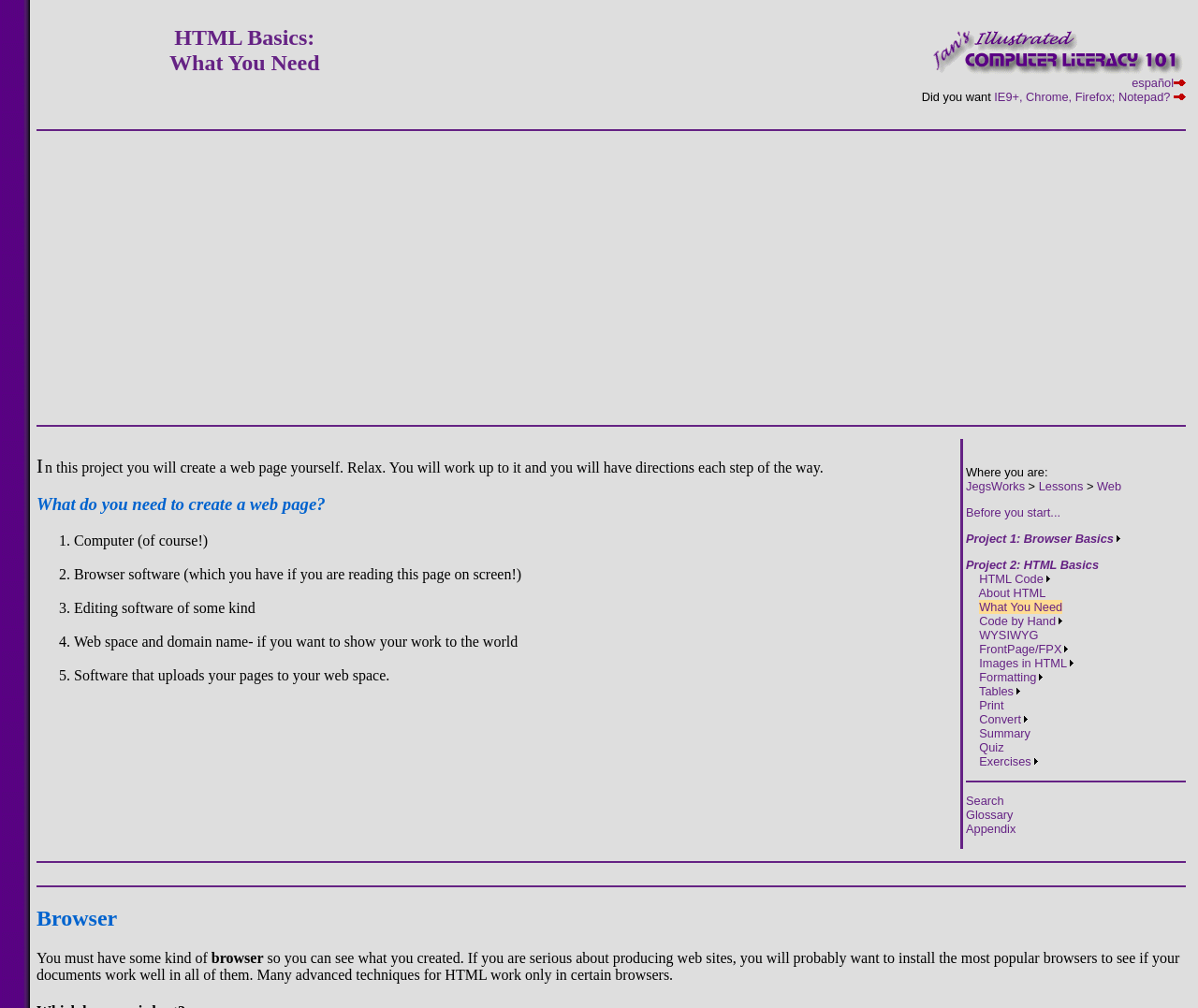Please identify the bounding box coordinates of the region to click in order to complete the task: "Click the 'Project 1: Browser Basics' link". The coordinates must be four float numbers between 0 and 1, specified as [left, top, right, bottom].

[0.806, 0.527, 0.93, 0.541]